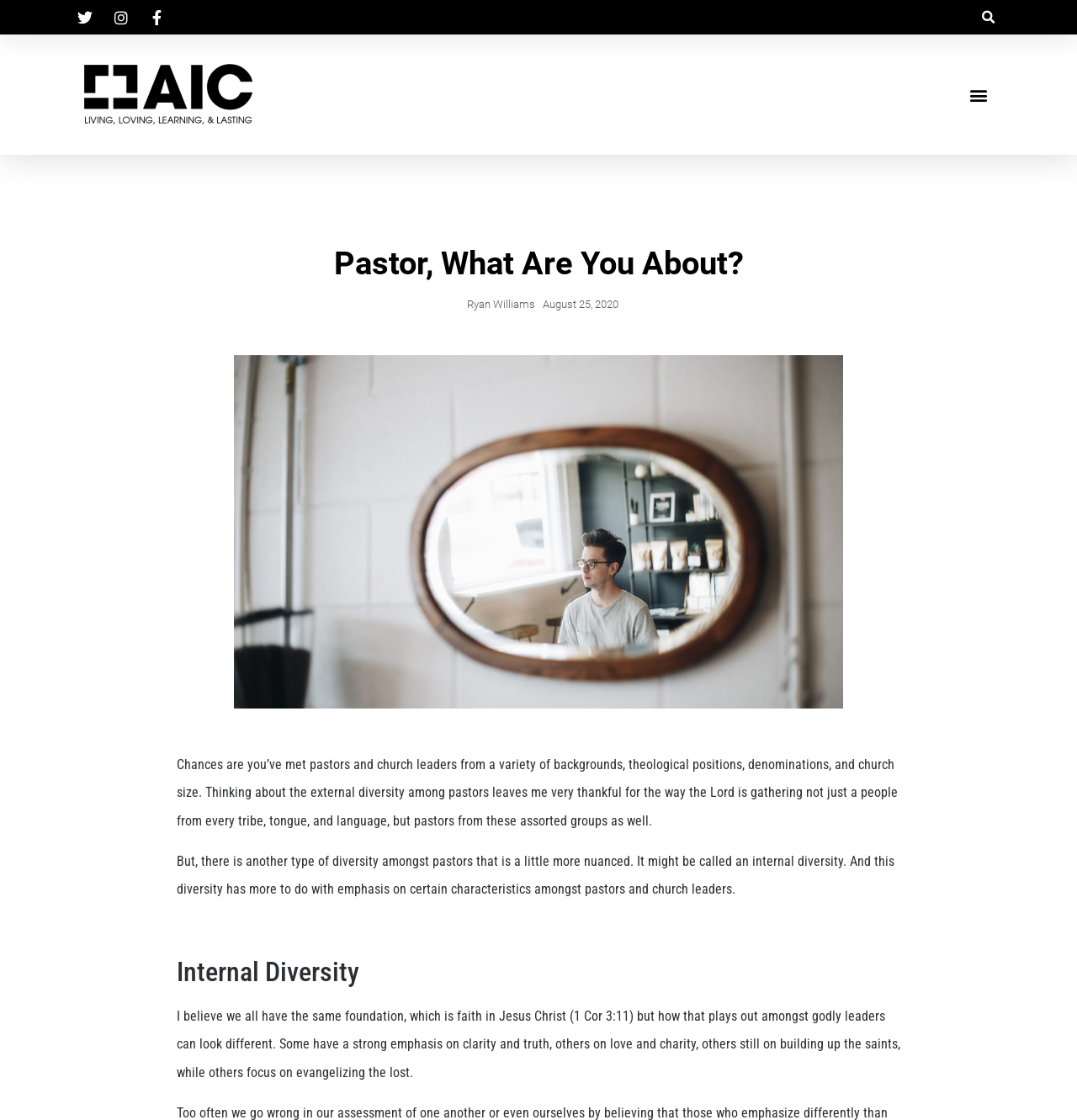What is the logo of the website?
Kindly give a detailed and elaborate answer to the question.

The logo of the website is an image element with the text 'new_aic_logo' and bounding box coordinates [0.078, 0.057, 0.234, 0.112].